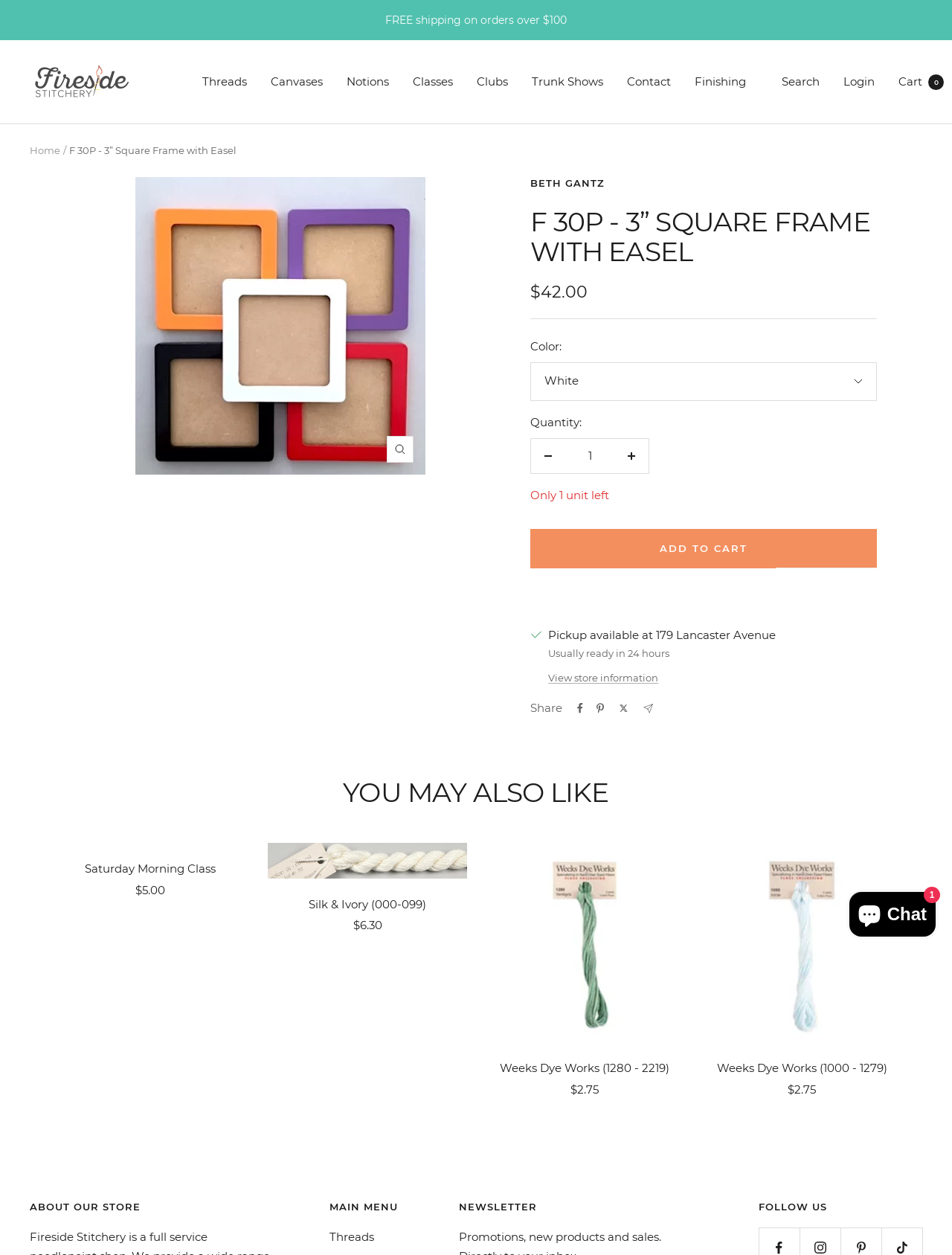Kindly determine the bounding box coordinates for the area that needs to be clicked to execute this instruction: "Click on the 'ADD TO CART' button".

[0.557, 0.422, 0.921, 0.452]